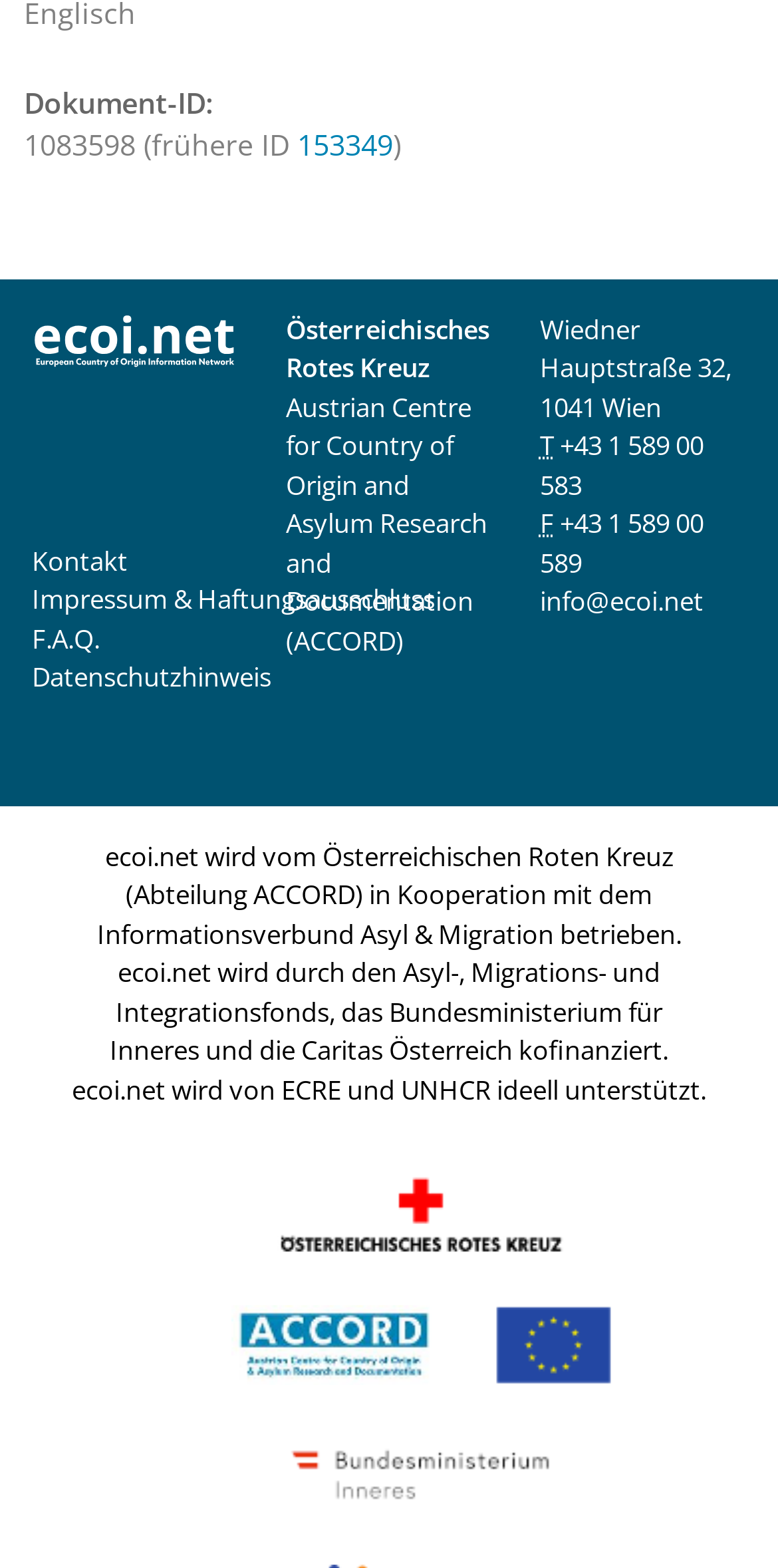What is the name of the organization?
Provide a fully detailed and comprehensive answer to the question.

The name of the organization can be found in the static text section, where it is written as 'Österreichisches Rotes Kreuz'.